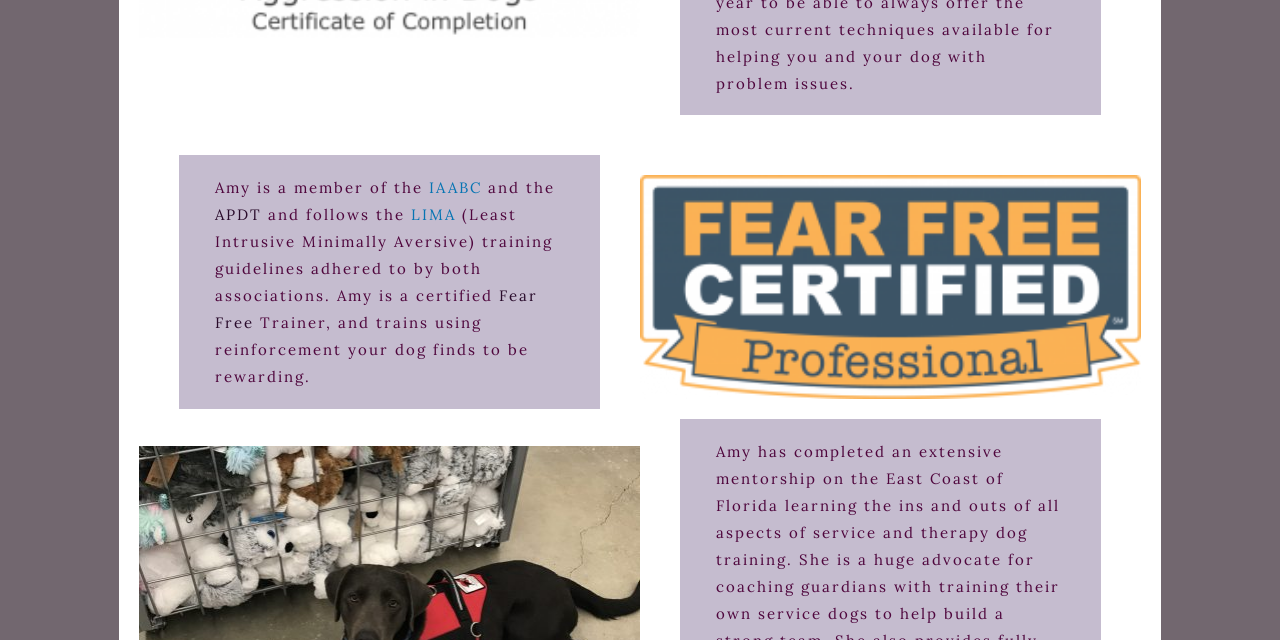Give a succinct answer to this question in a single word or phrase: 
What does Amy use to train dogs?

reinforcement